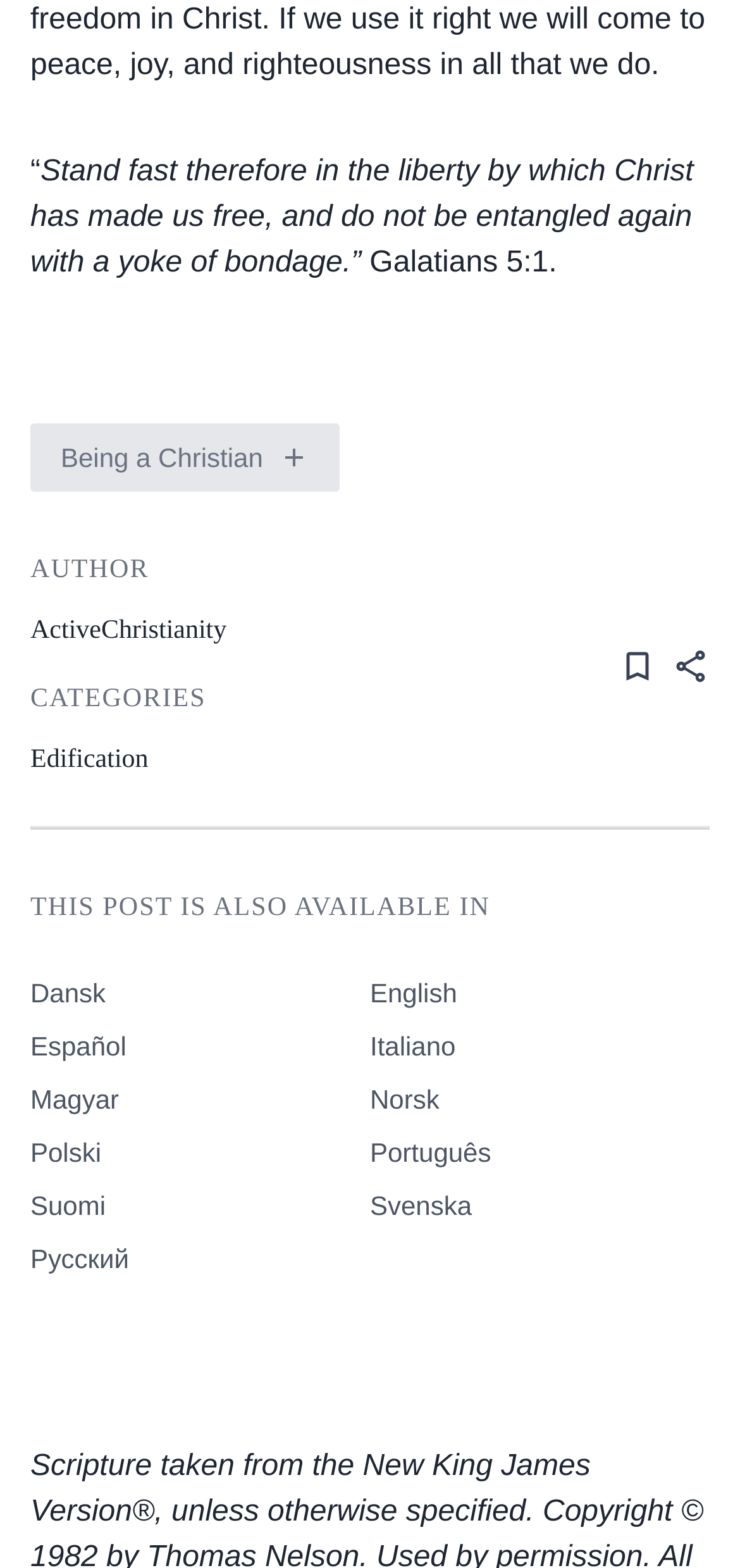Determine the bounding box coordinates of the region I should click to achieve the following instruction: "Click on the link 'ActiveChristianity'". Ensure the bounding box coordinates are four float numbers between 0 and 1, i.e., [left, top, right, bottom].

[0.041, 0.387, 0.306, 0.416]